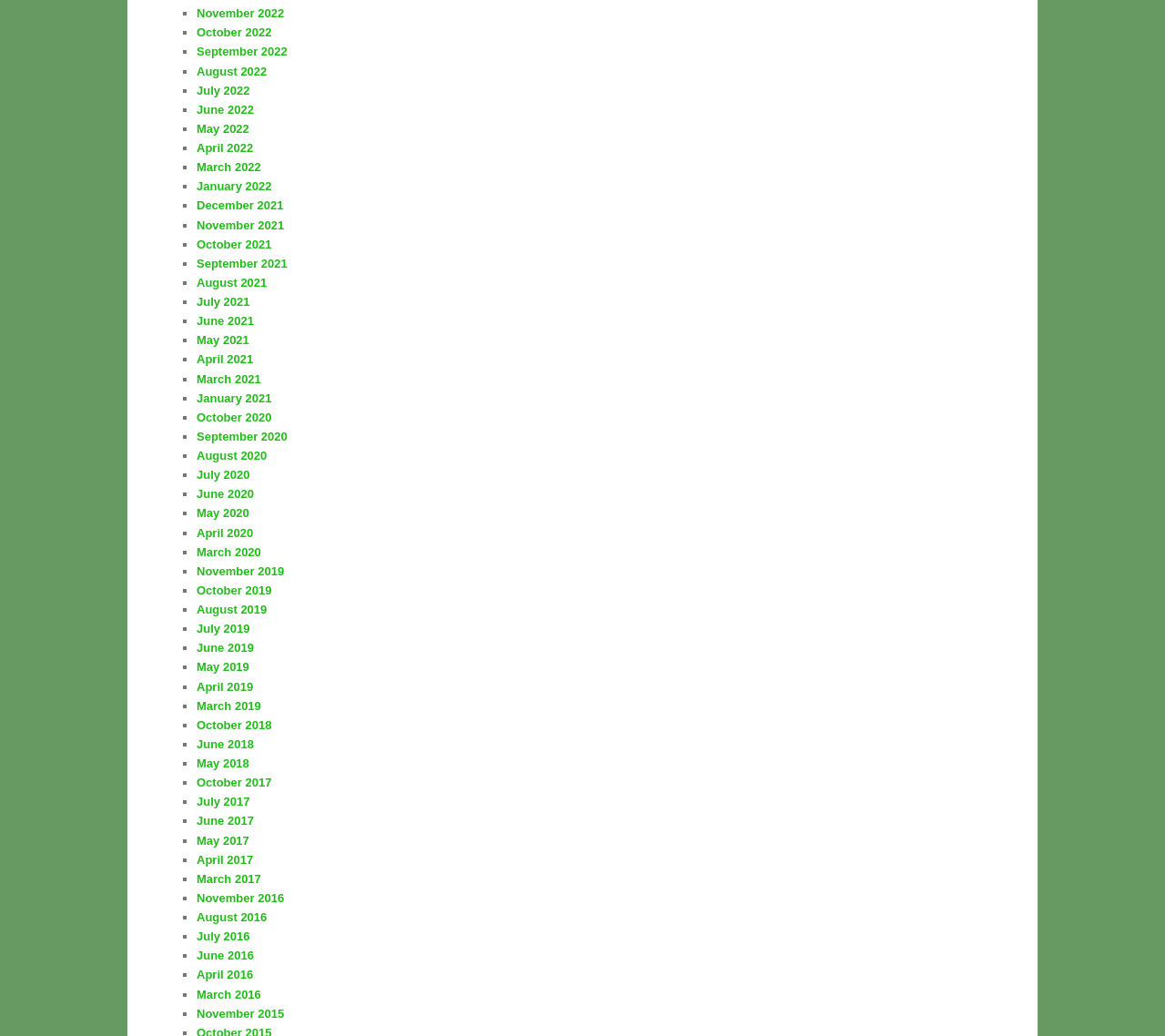Please locate the clickable area by providing the bounding box coordinates to follow this instruction: "View October 2021".

[0.169, 0.229, 0.233, 0.242]